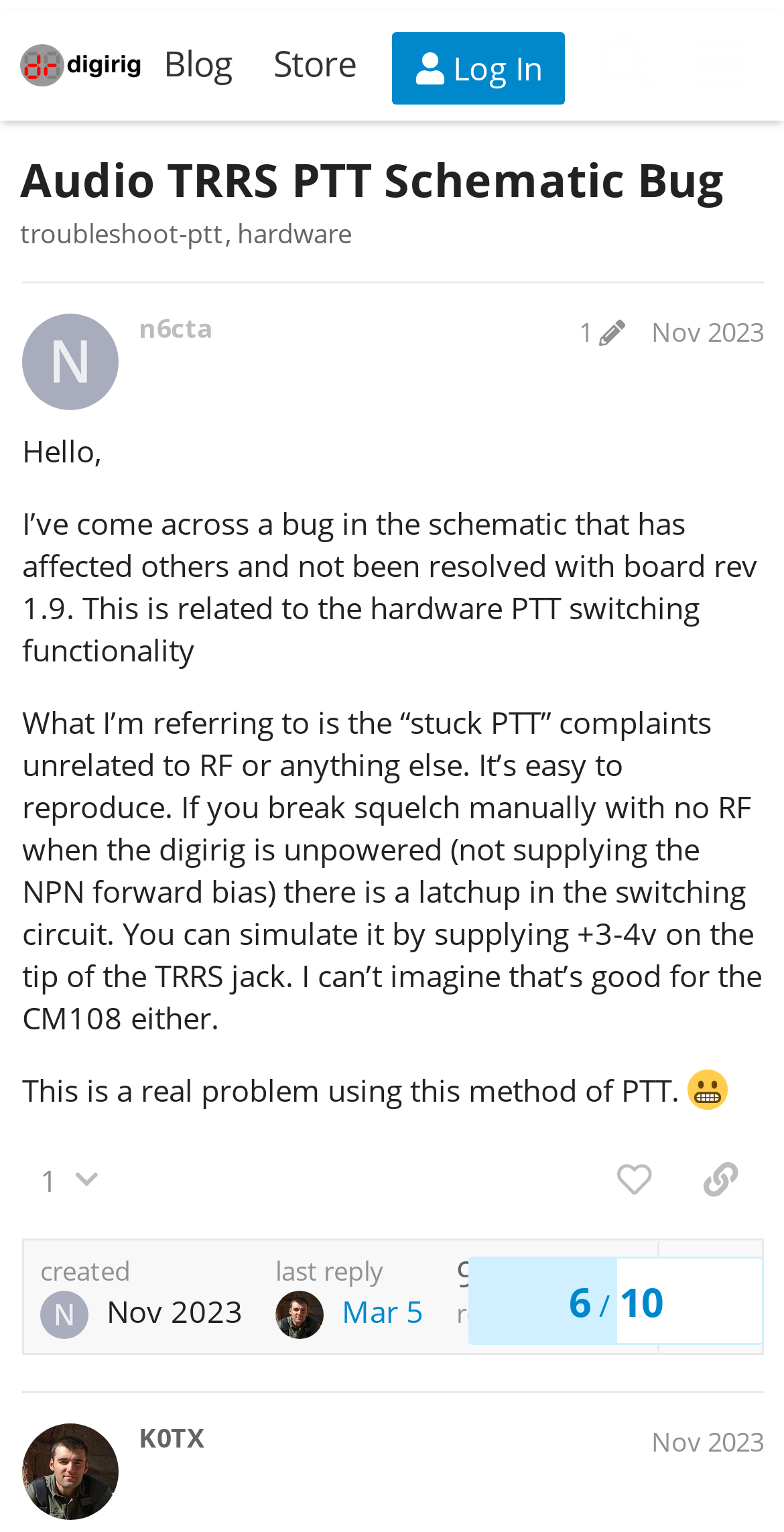What is the topic of the discussion?
Use the screenshot to answer the question with a single word or phrase.

Audio TRRS PTT Schematic Bug